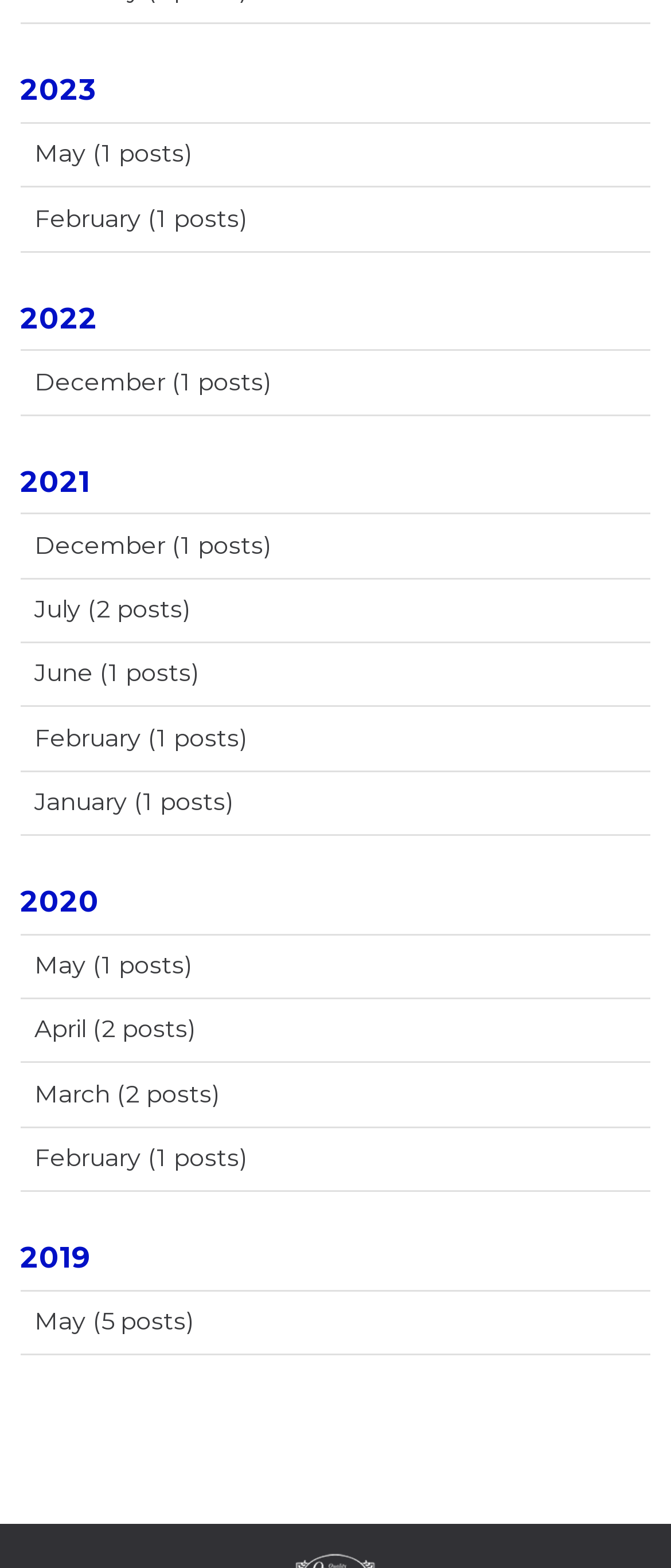Please identify the bounding box coordinates of the area I need to click to accomplish the following instruction: "View posts from July 2021".

[0.03, 0.369, 0.97, 0.409]